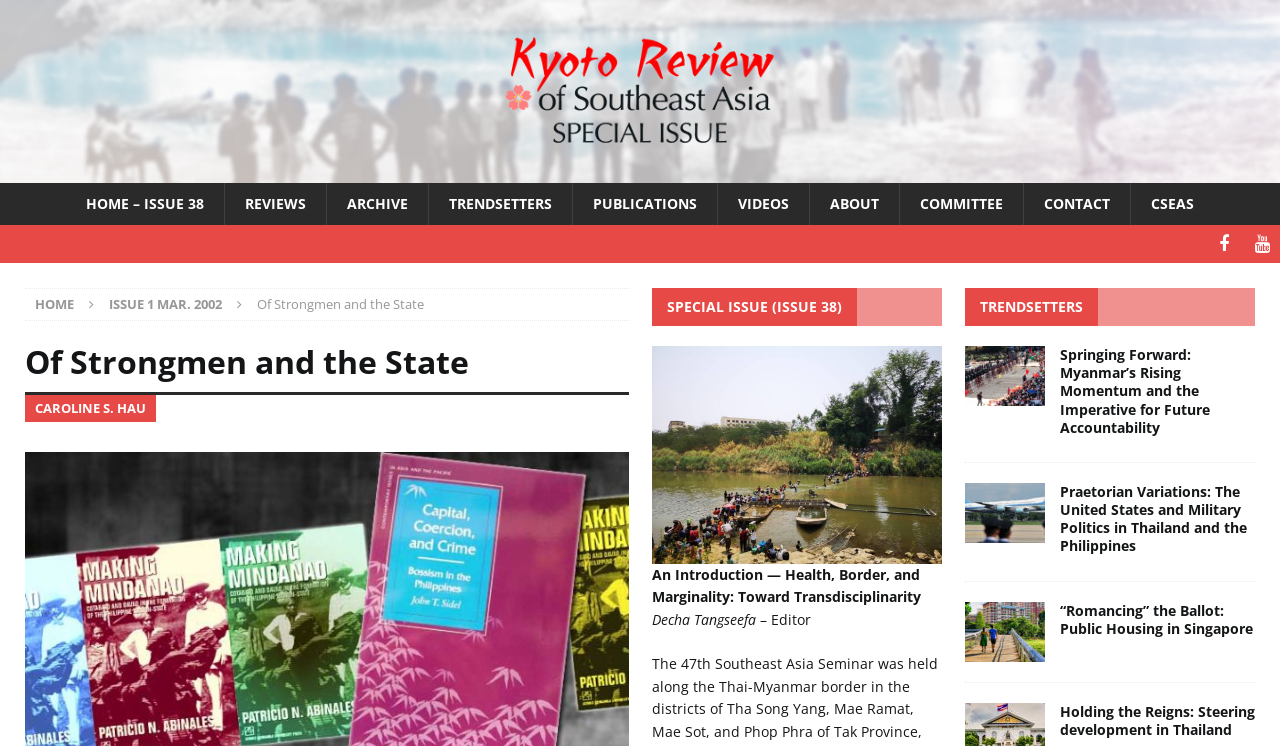Please provide the bounding box coordinates for the element that needs to be clicked to perform the instruction: "Explore the 'LEAD TECH i9 Micro CIJ Printer' product". The coordinates must consist of four float numbers between 0 and 1, formatted as [left, top, right, bottom].

None